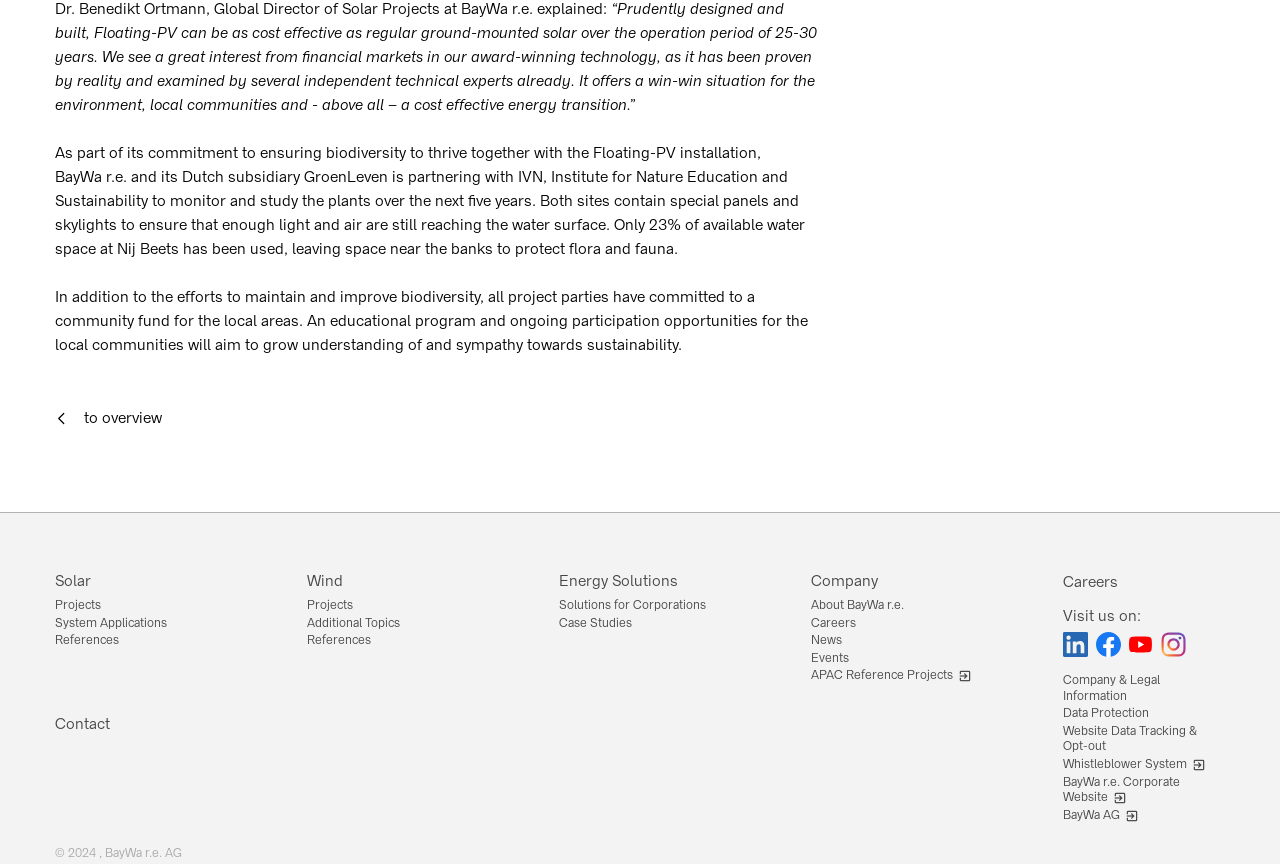Identify the bounding box coordinates of the part that should be clicked to carry out this instruction: "Check 'News' under 'Company'".

[0.634, 0.732, 0.799, 0.752]